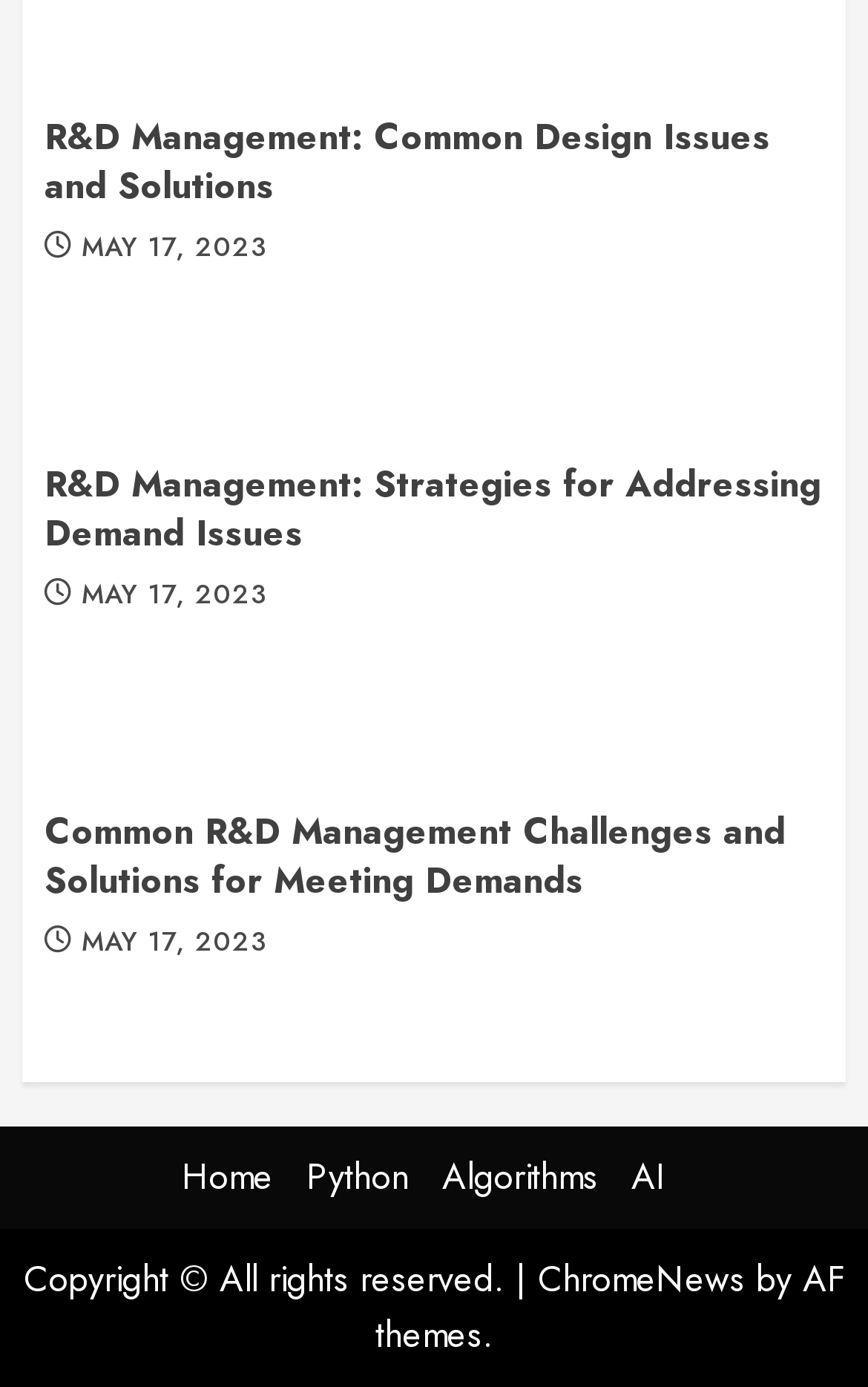Please give a succinct answer to the question in one word or phrase:
What is the name of the website that is linked at the bottom?

ChromeNews